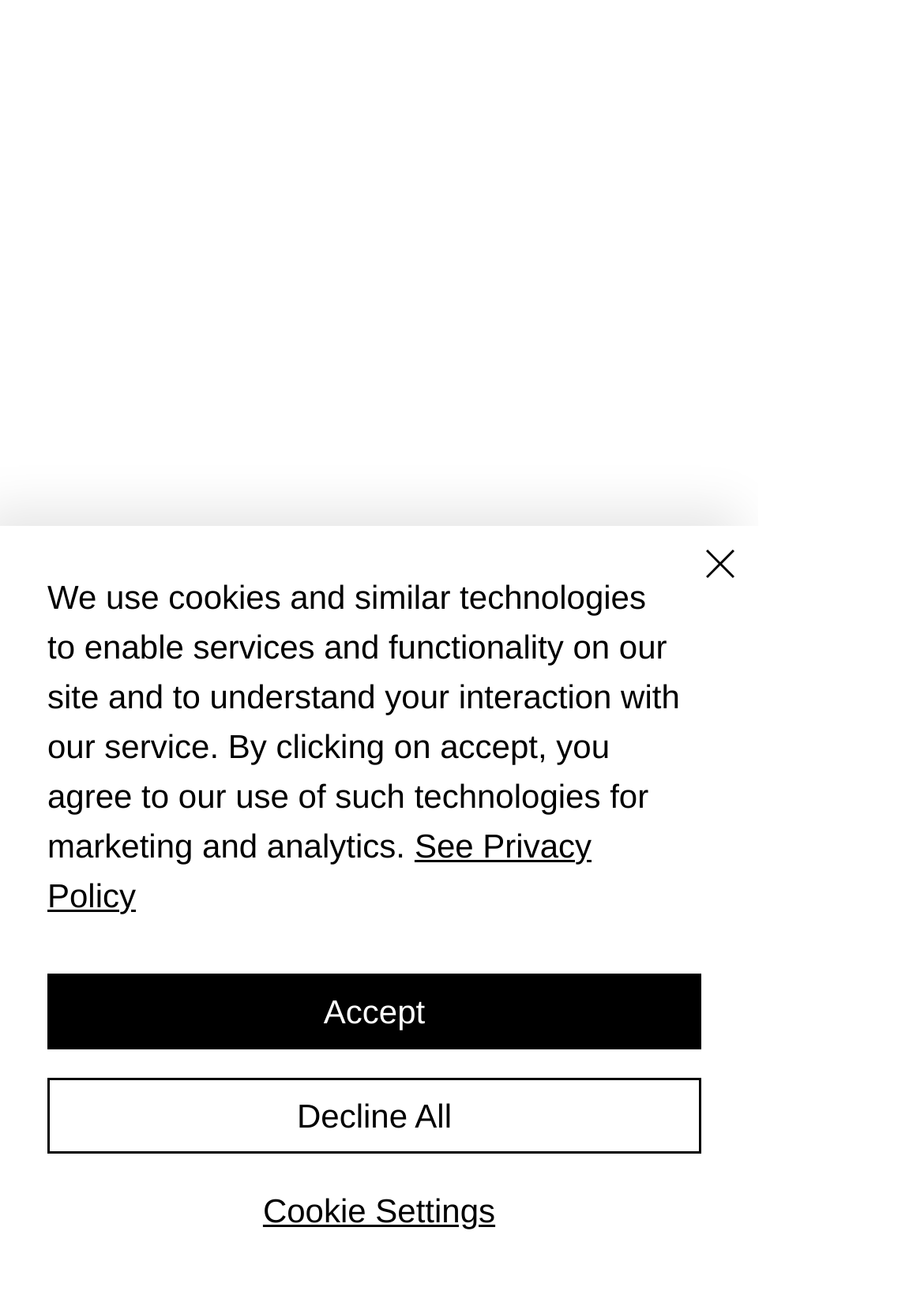Based on the description "Cookie Settings", find the bounding box of the specified UI element.

[0.056, 0.919, 0.764, 0.956]